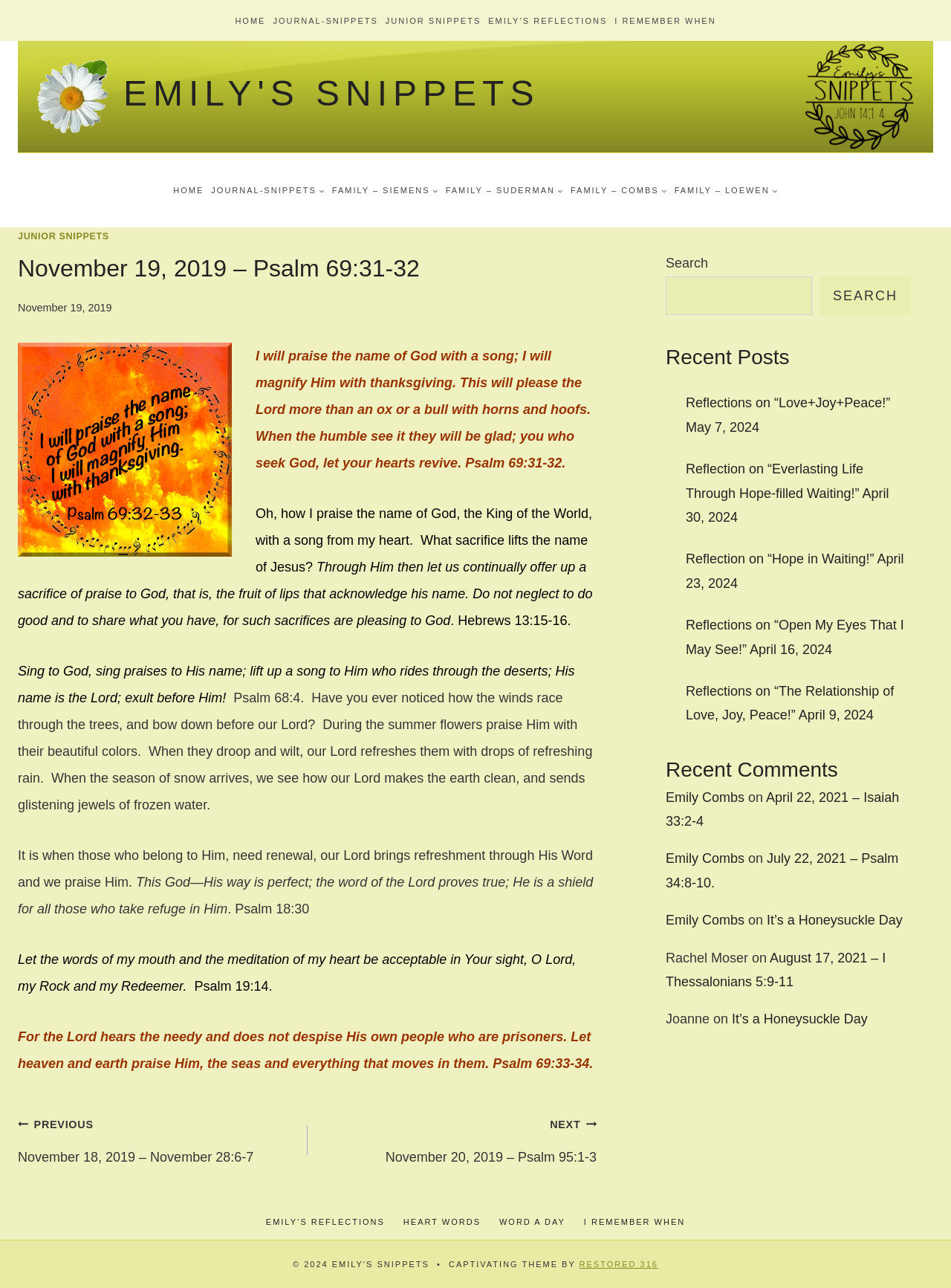Respond concisely with one word or phrase to the following query:
How many navigation menus are there?

3